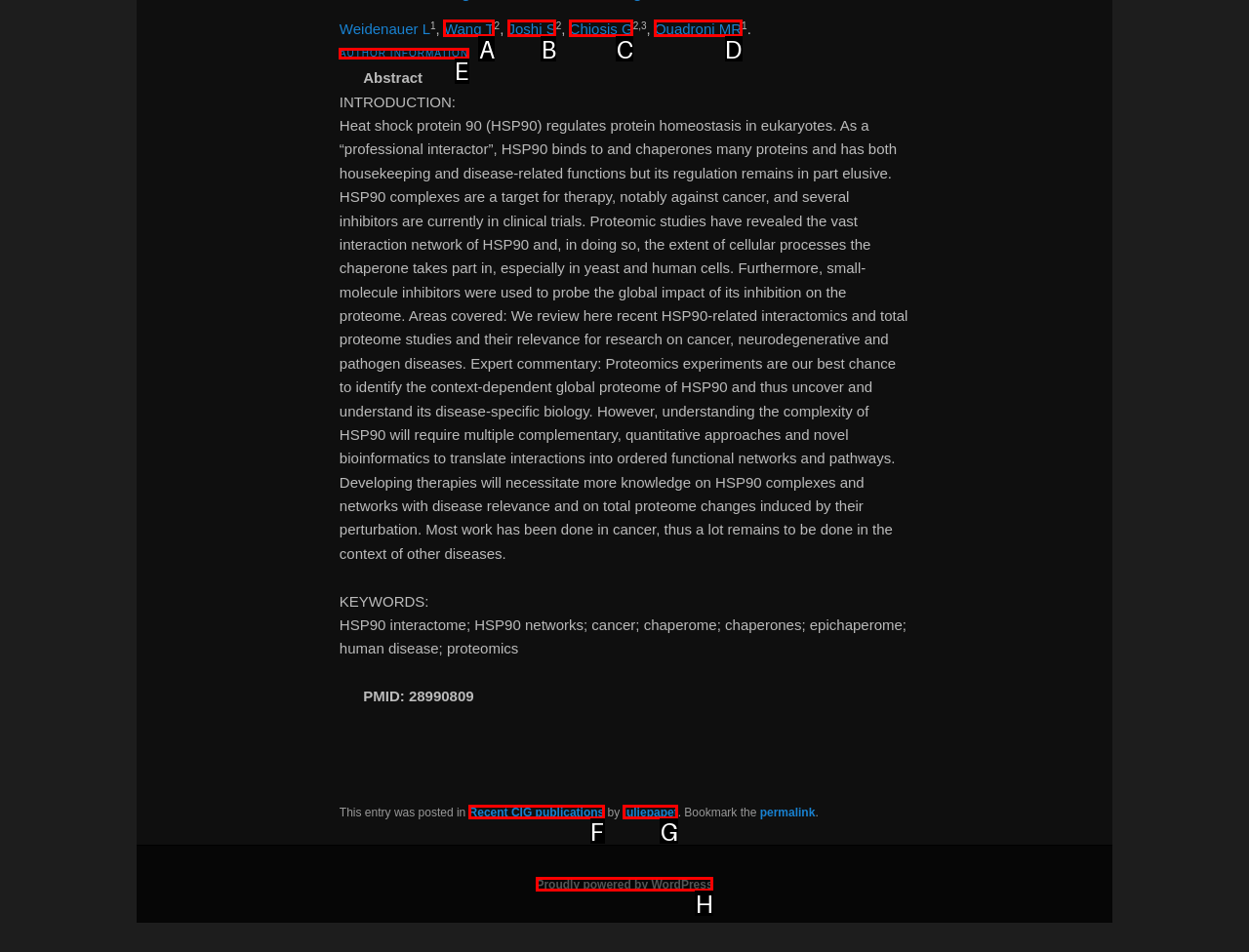Determine which HTML element corresponds to the description: juvenile-delinquency-and-underage-crimes. Provide the letter of the correct option.

None